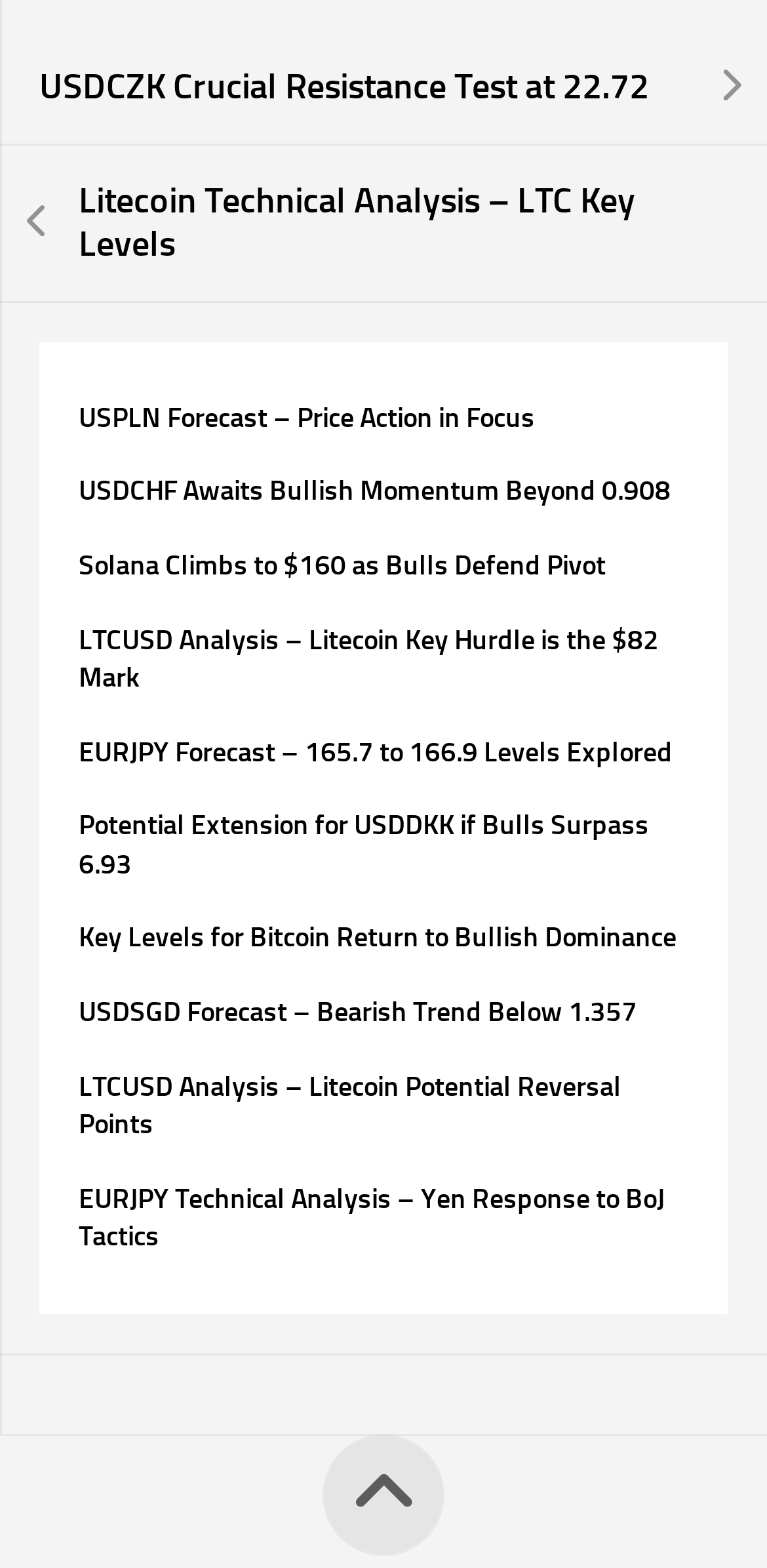Answer the question below in one word or phrase:
How many links have 'LTC' in their topic?

2